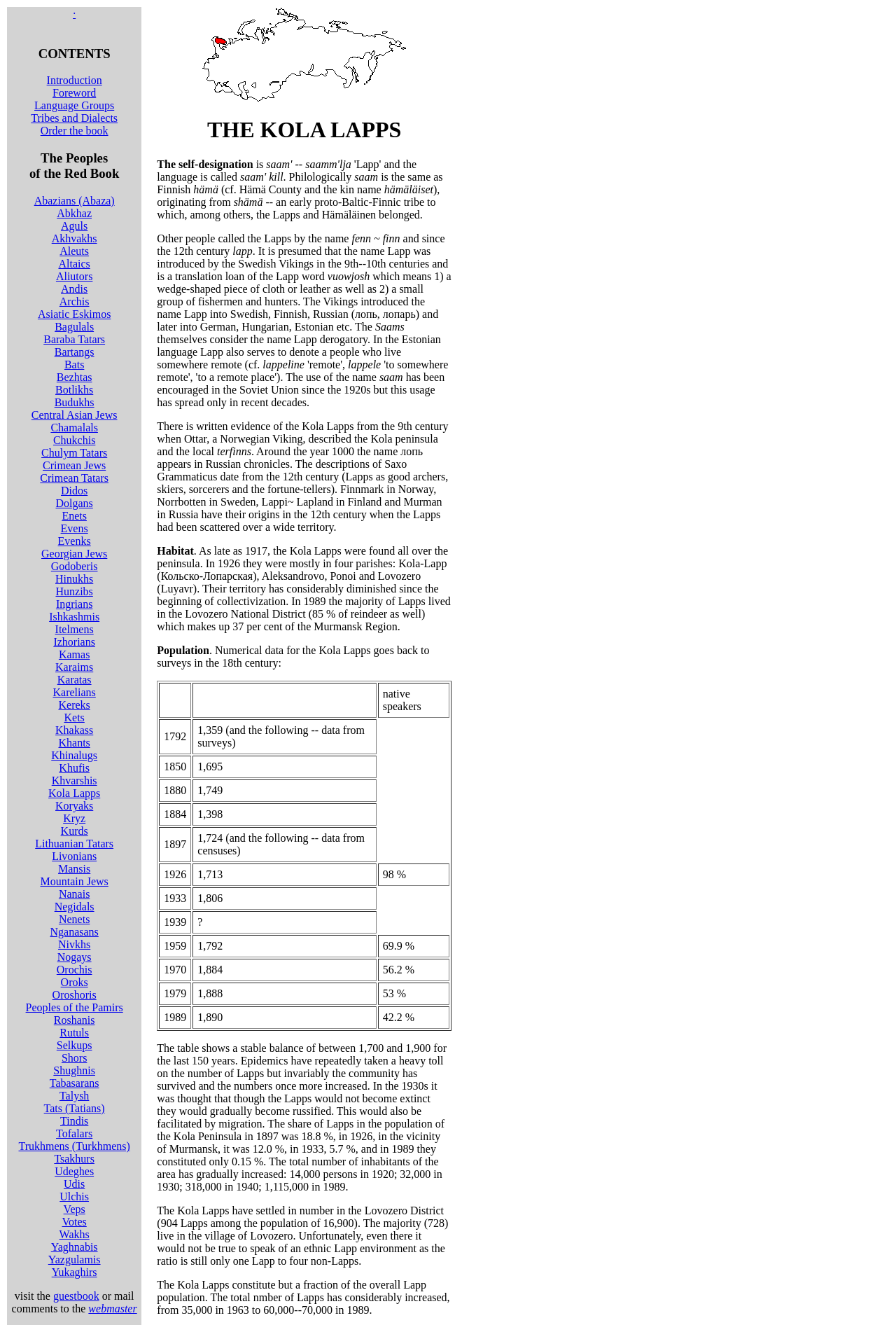How many headings are there on the webpage?
Could you answer the question with a detailed and thorough explanation?

I examined the webpage and found two headings: 'CONTENTS' and 'The Peoples of the Red Book'.